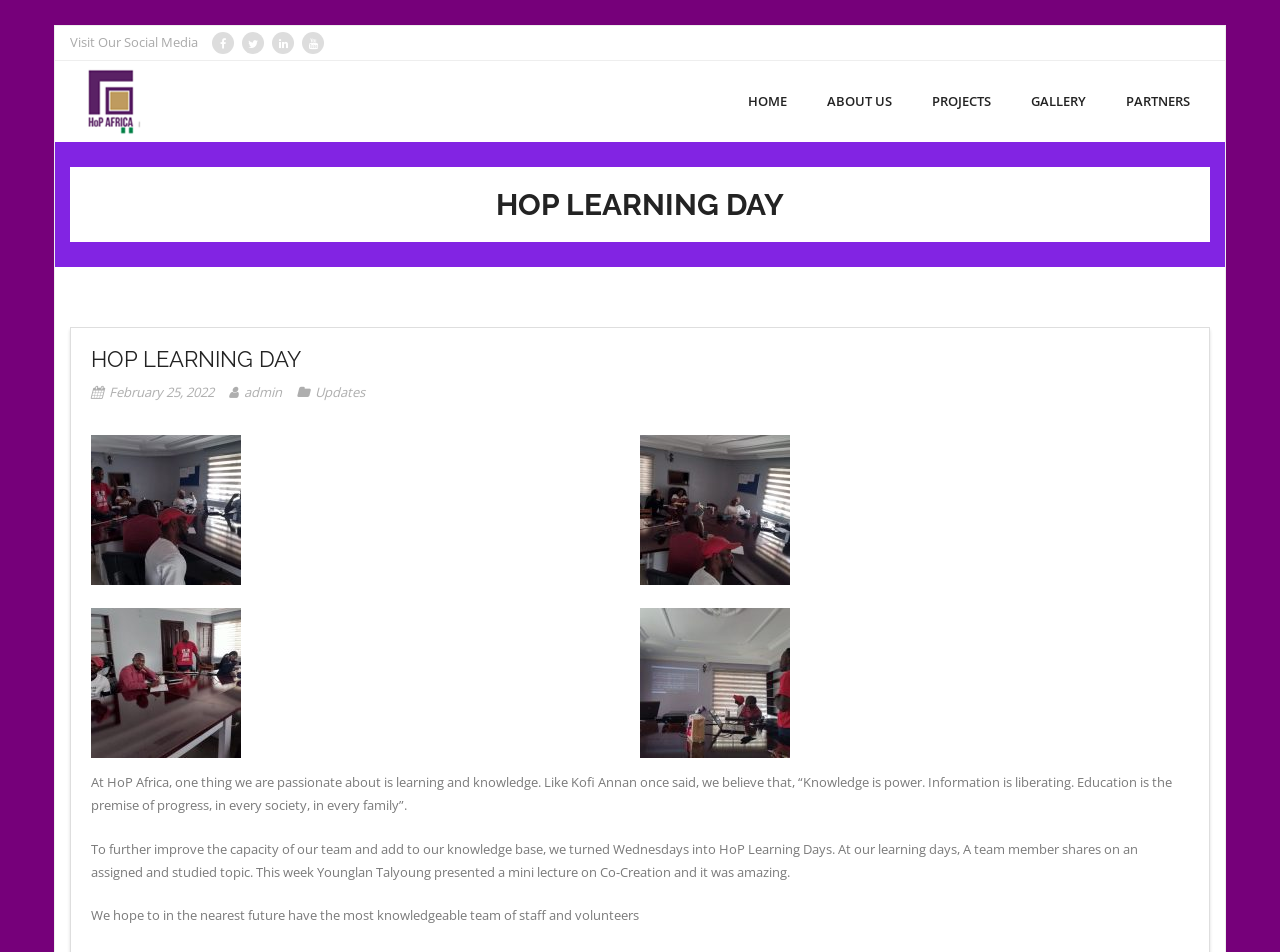Respond to the question below with a single word or phrase:
What is the purpose of HoP Learning Days?

To improve team capacity and knowledge